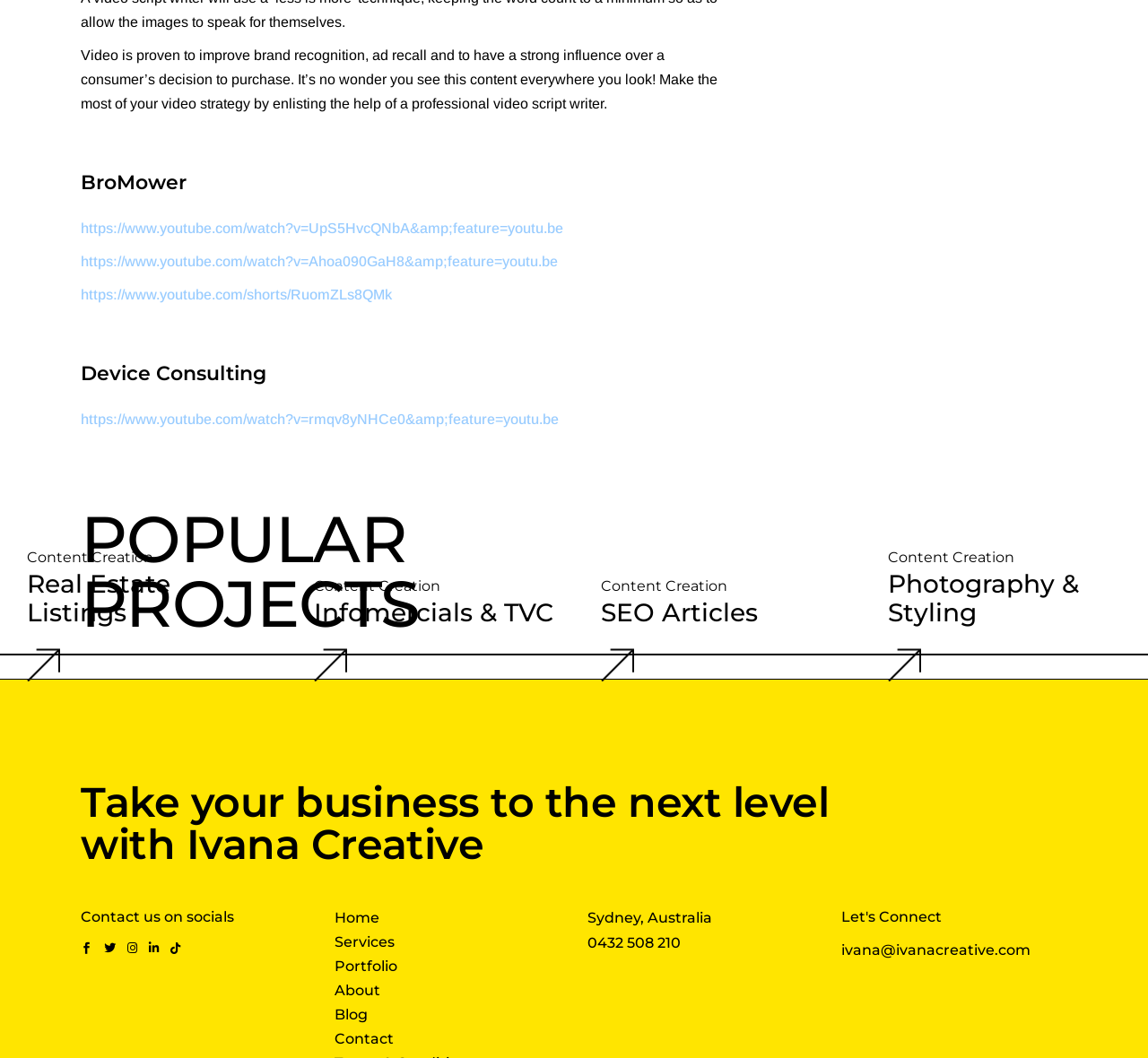Refer to the element description Infomercials & TVC and identify the corresponding bounding box in the screenshot. Format the coordinates as (top-left x, top-left y, bottom-right x, bottom-right y) with values in the range of 0 to 1.

[0.273, 0.564, 0.482, 0.593]